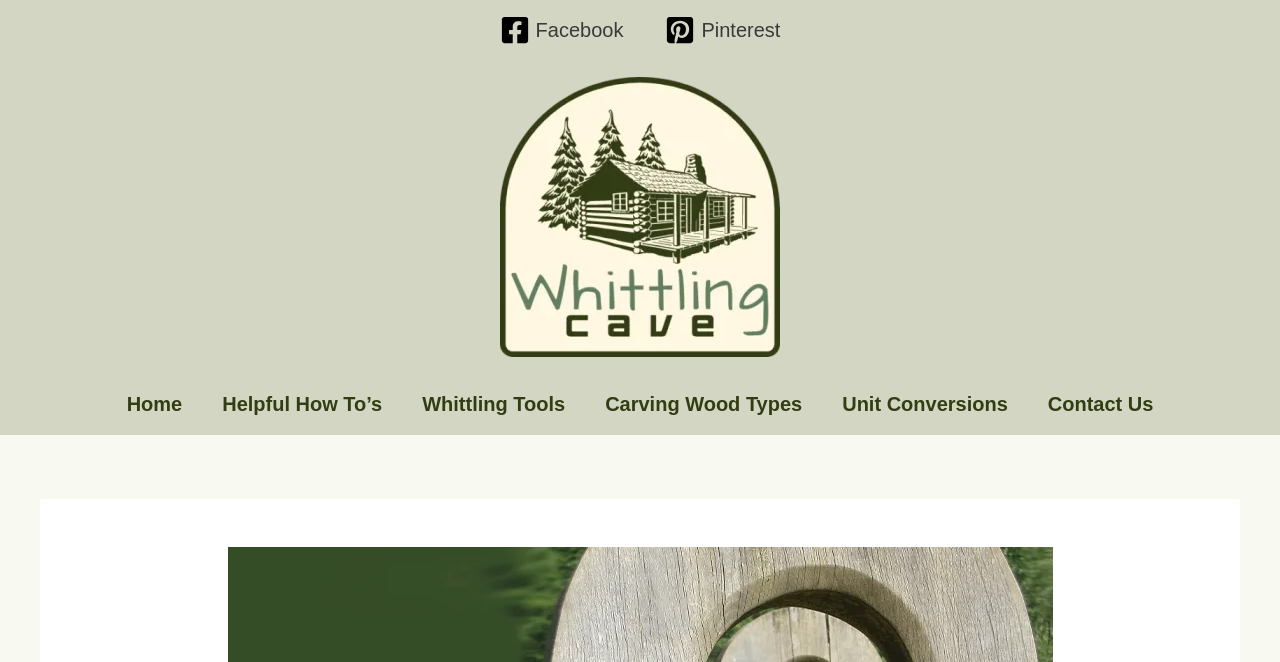Please determine the bounding box coordinates for the element that should be clicked to follow these instructions: "explore Whittling Tools".

[0.314, 0.565, 0.457, 0.656]